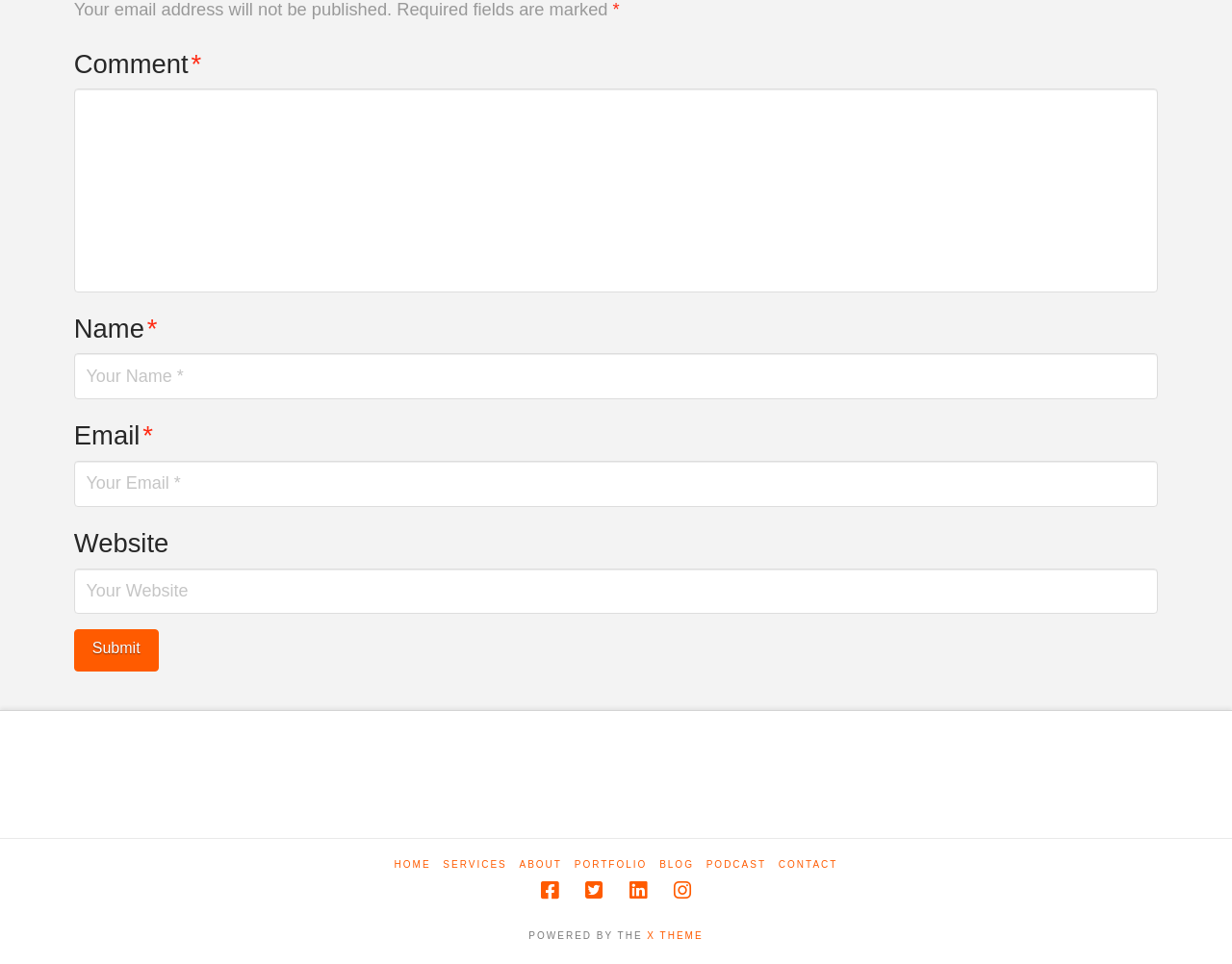How many text fields are required in the form?
Please look at the screenshot and answer using one word or phrase.

3